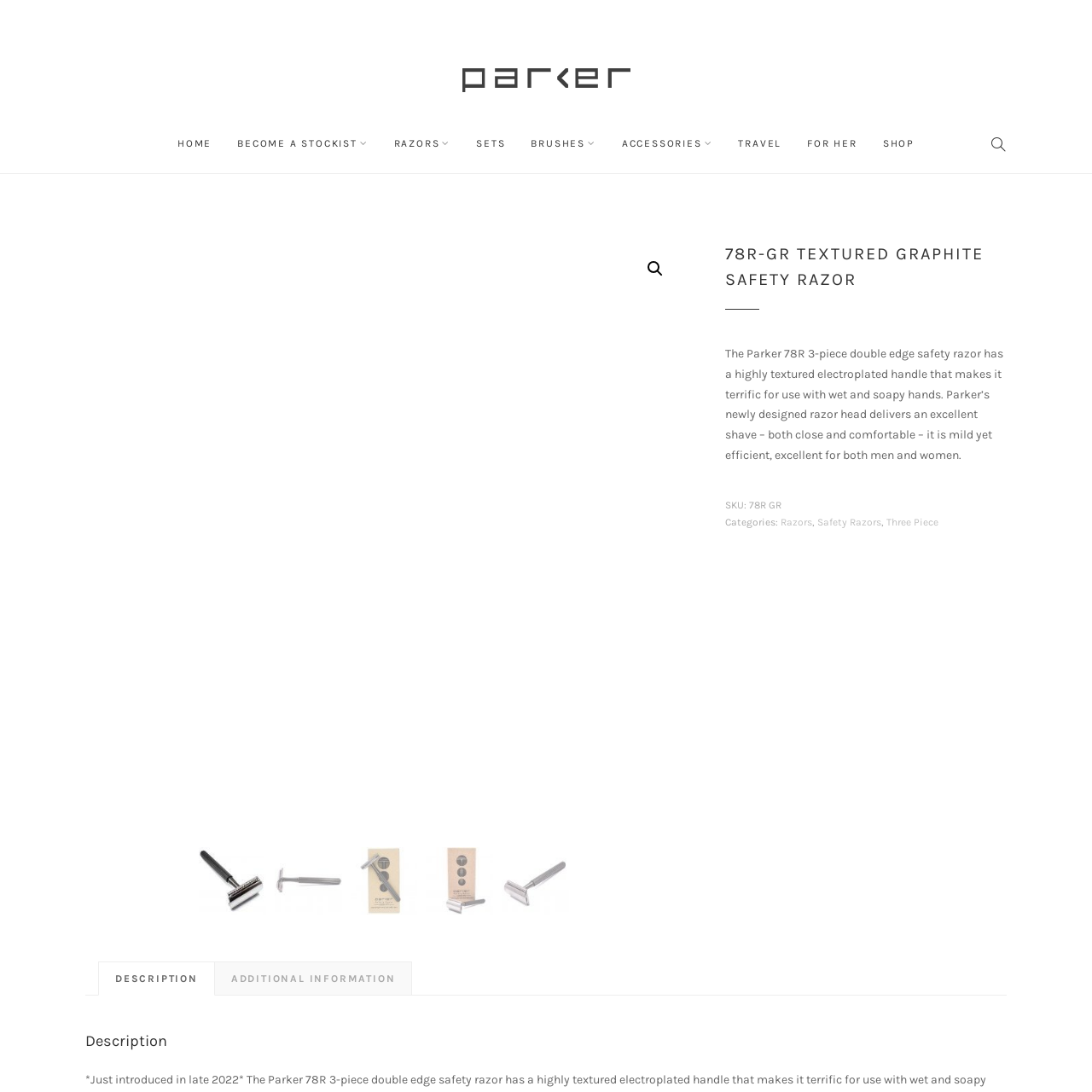What is the purpose of the razor's design? Look at the image outlined by the red bounding box and provide a succinct answer in one word or a brief phrase.

To provide a close yet comfortable shave